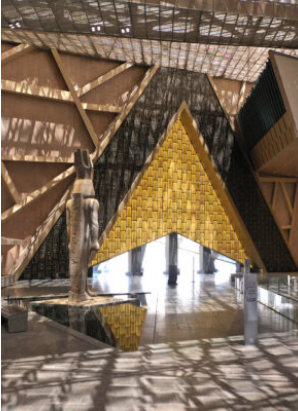Please give a succinct answer using a single word or phrase:
What type of statue is in the foreground?

Elegantly carved